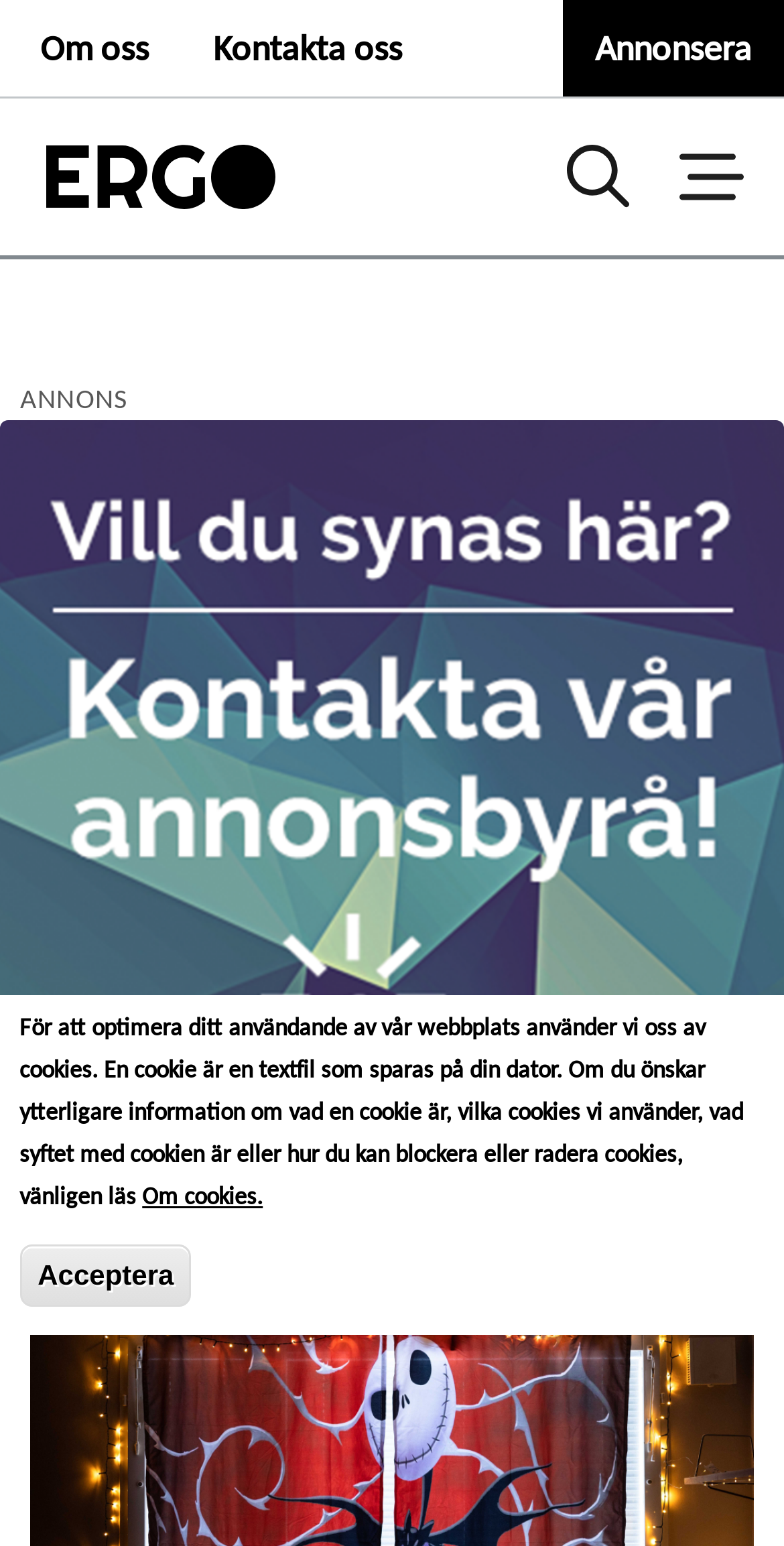Provide a thorough description of the webpage you see.

The webpage appears to be an article about a student's room in Flogsta, with a focus on the room of Cesar. At the top left corner, there is a link to skip to the main content. Below it, there is a navigation menu with links to "Hem" (home), "Om oss" (about us), "Kontakta oss" (contact us), and "Annonsera" (advertise).

To the right of the navigation menu, there are two links with no text. Above the main content area, there is a heading that says "Second header menu". Below it, there is a static text "ANNONS" (advertisement) at the top left corner.

The main content area takes up most of the page, with a large image of Cesar's room. At the bottom of the page, there are links to navigate to other pages, with numbers "1" and "2" indicating that this is part of a series of articles.

A cookie policy alert dialog is displayed at the bottom of the page, with a message explaining what cookies are and how they are used on the website. The dialog has a link to "Om cookies" (about cookies) and a button to "Acceptera" (accept) the cookie policy.